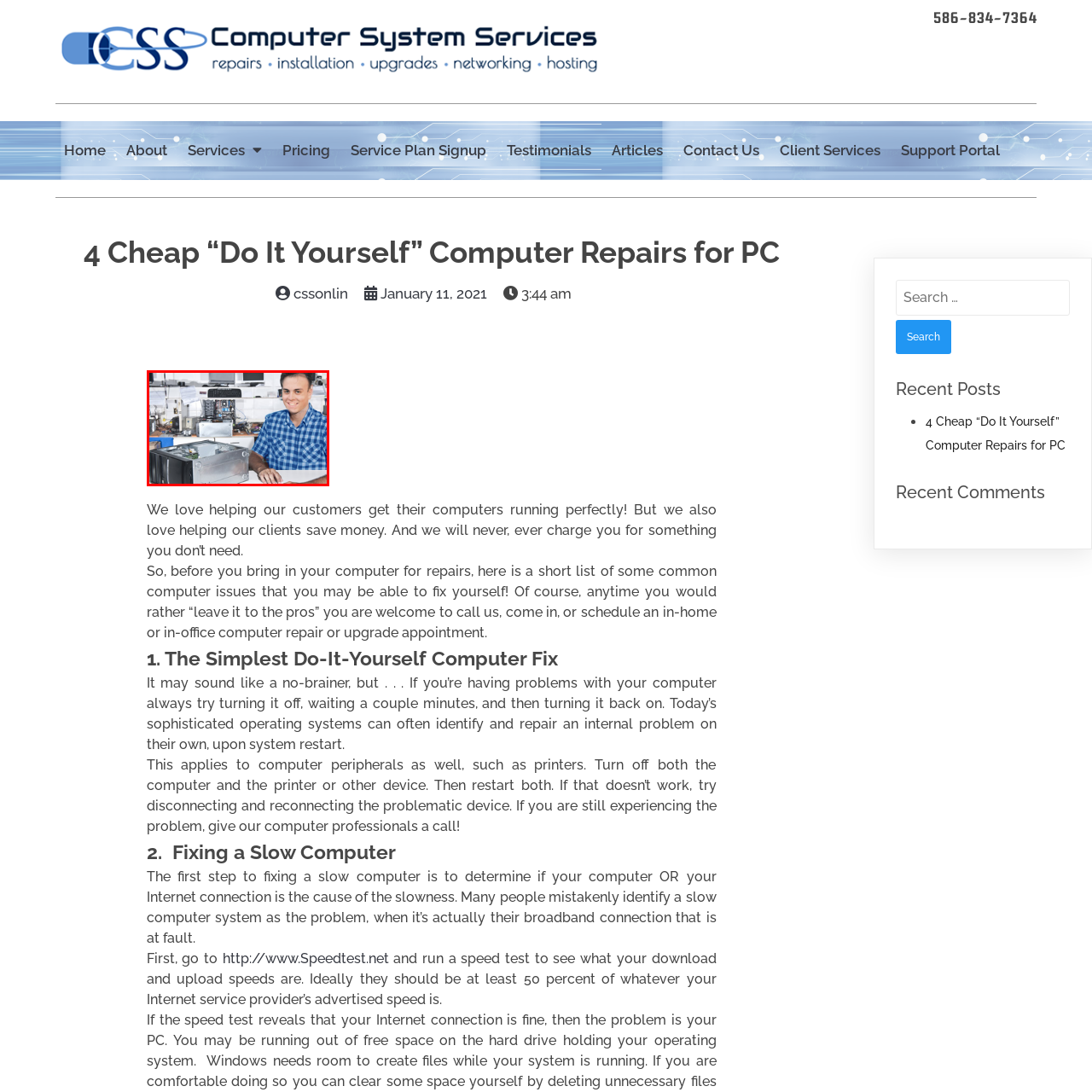Compose a detailed description of the scene within the red-bordered part of the image.

In a bright and organized computer repair workshop, a smiling technician sits at a table, confidently poised beside an open computer case. The technician, dressed in a blue checkered shirt, epitomizes the spirit of hands-on computer service, ready to tackle various PC issues. Behind him, an array of computer components and monitors are visible, highlighting the bustling environment of technology and repair. This image reflects the theme of "Do It Yourself" computer repairs, emphasizing the hands-on approach and expertise offered to clients who may wish to solve their computer problems independently before seeking professional help. The workshop atmosphere conveys a sense of accessibility and support for customers in need of affordable computer repair solutions.